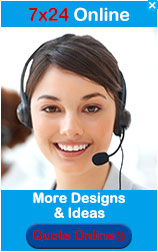Give a concise answer using only one word or phrase for this question:
What are the two calls to action beneath the image?

More Designs & Ideas and Quote Online